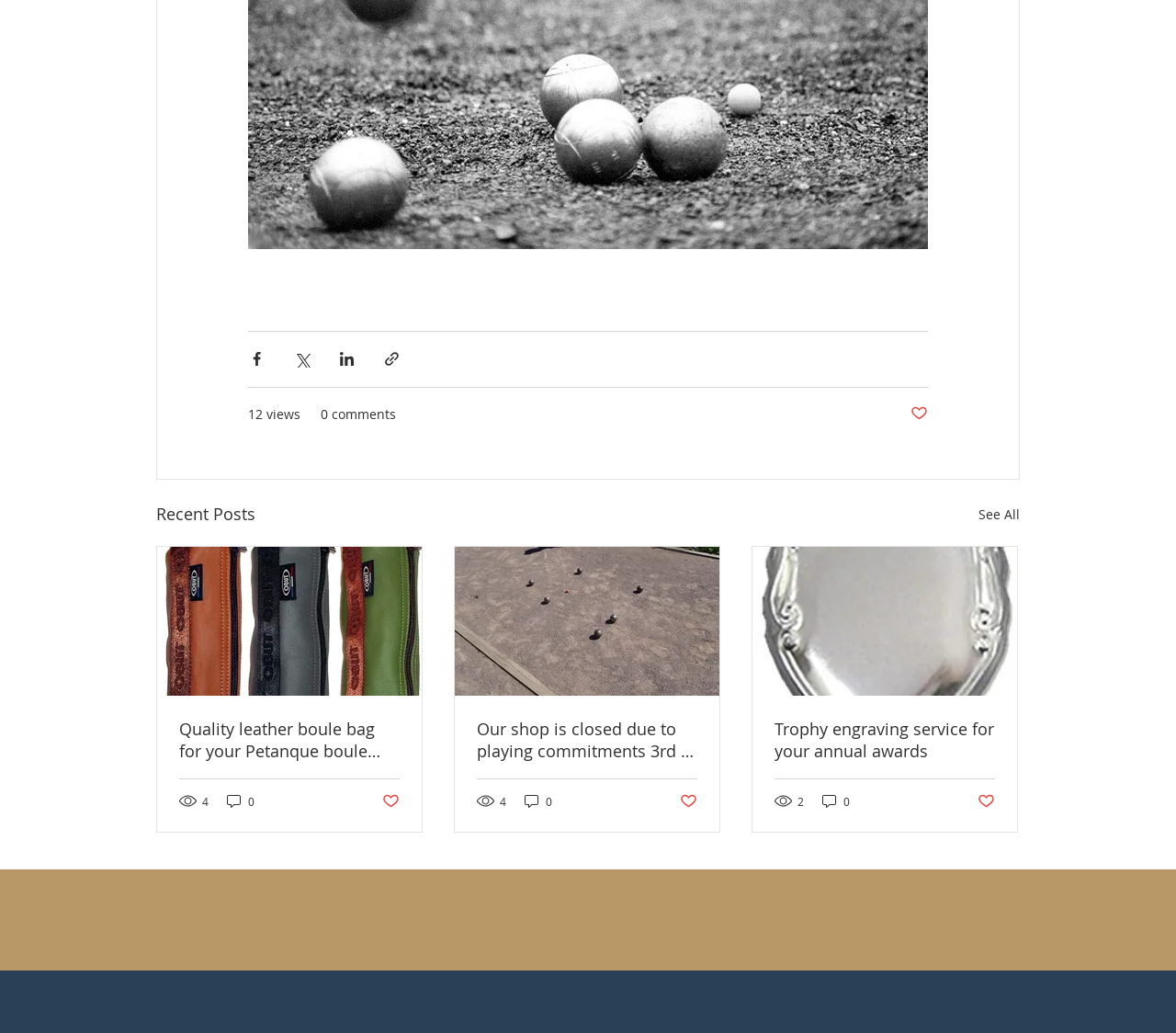Can you pinpoint the bounding box coordinates for the clickable element required for this instruction: "View the article about Quality leather boule bag"? The coordinates should be four float numbers between 0 and 1, i.e., [left, top, right, bottom].

[0.152, 0.694, 0.34, 0.737]